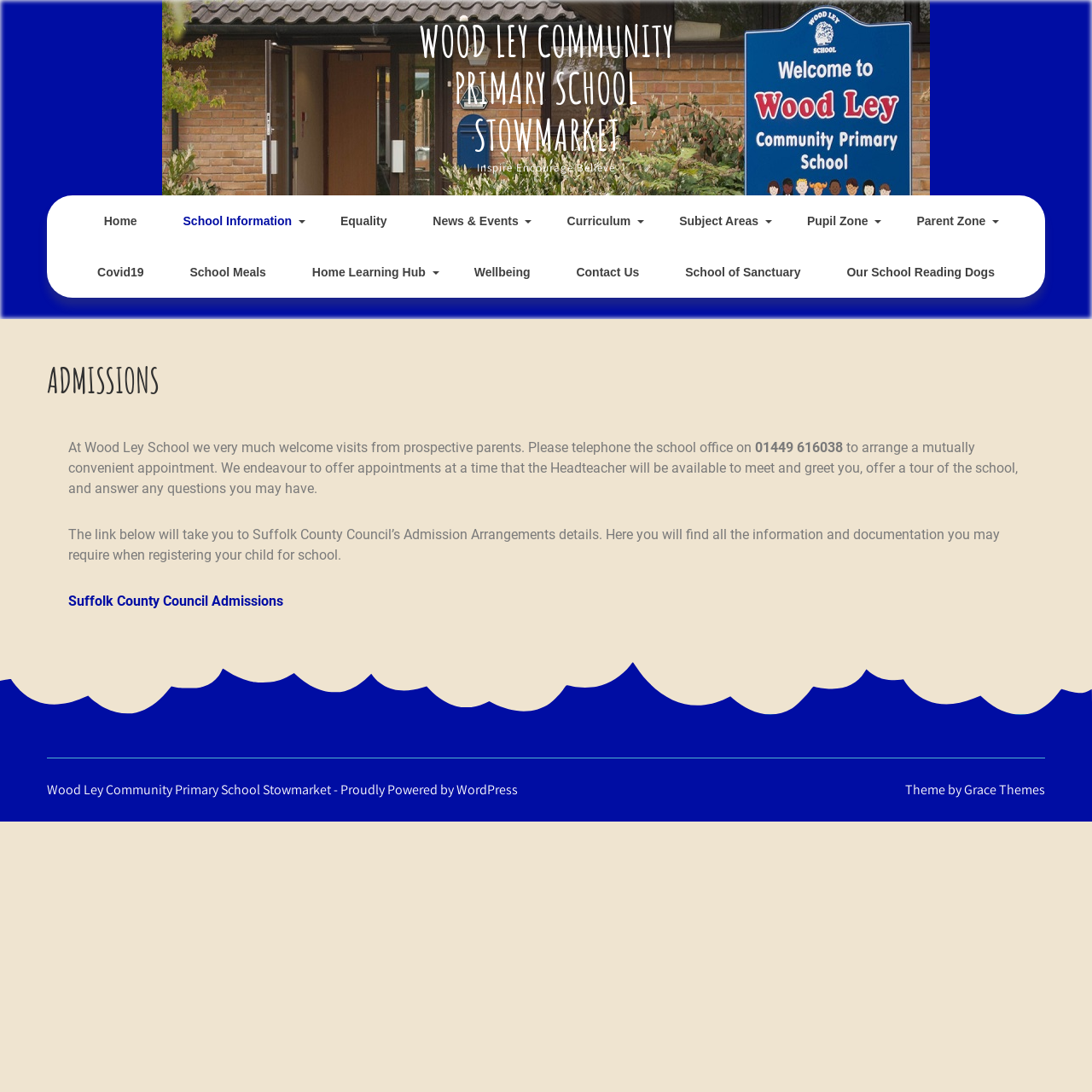Pinpoint the bounding box coordinates for the area that should be clicked to perform the following instruction: "Click on the 'Home' link".

[0.076, 0.179, 0.145, 0.226]